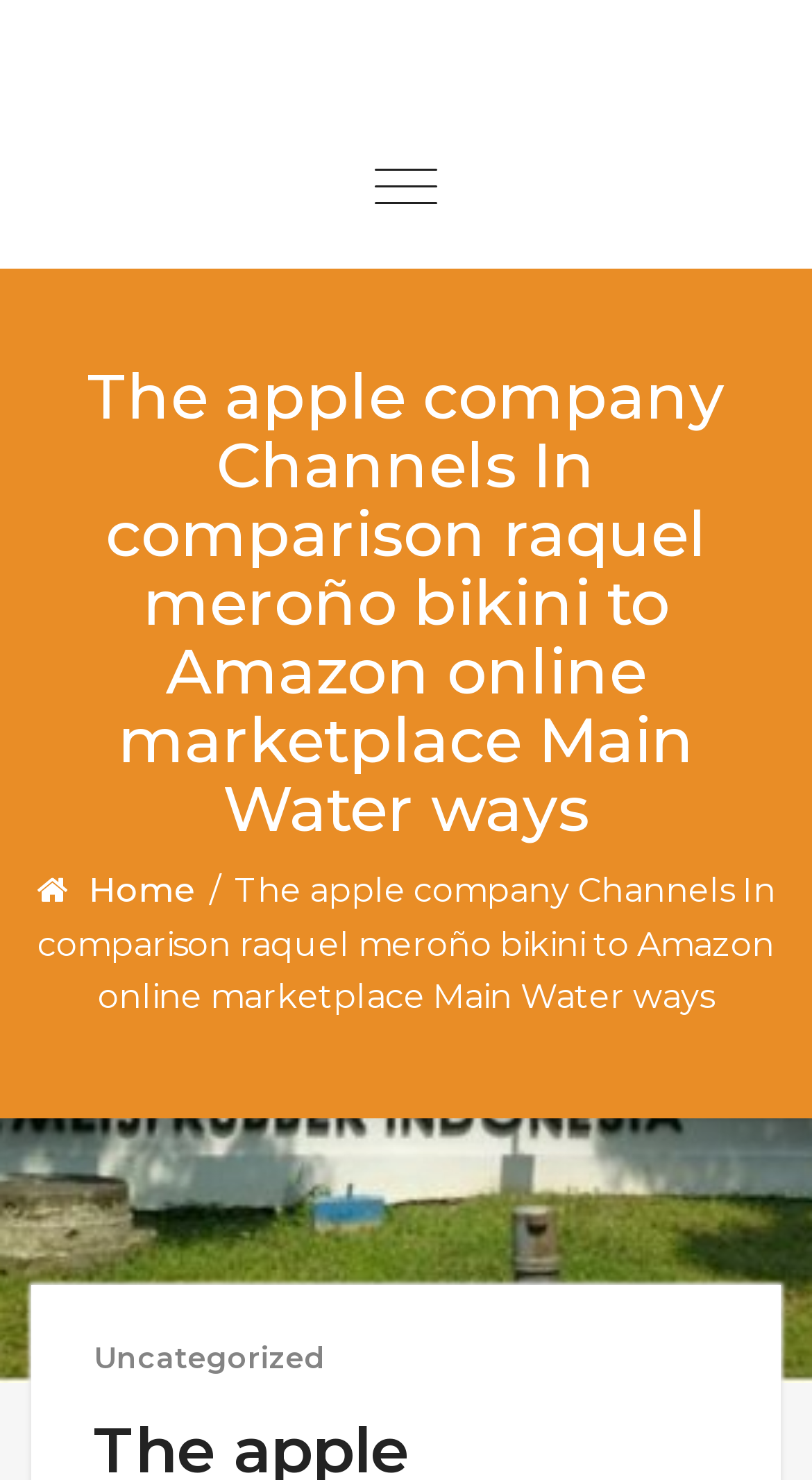Is the webpage about a comparison?
Using the information from the image, provide a comprehensive answer to the question.

The heading element 'The apple company Channels In comparison raquel meroño bikini to Amazon online marketplace Main Water ways' suggests that the webpage is comparing something, likely the channels of Apple and Amazon.